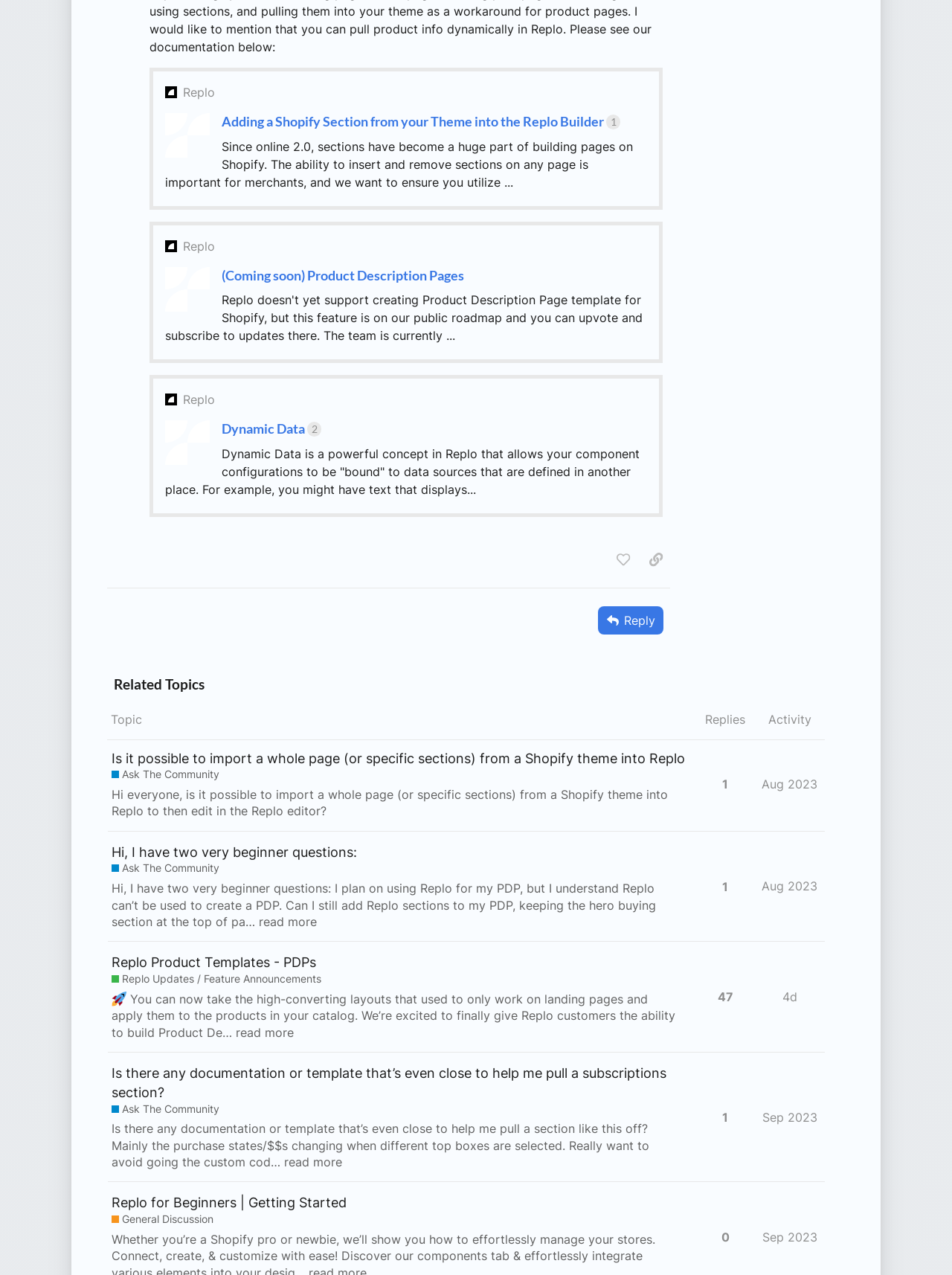Extract the bounding box of the UI element described as: "(Coming soon) Product Description Pages".

[0.233, 0.21, 0.487, 0.222]